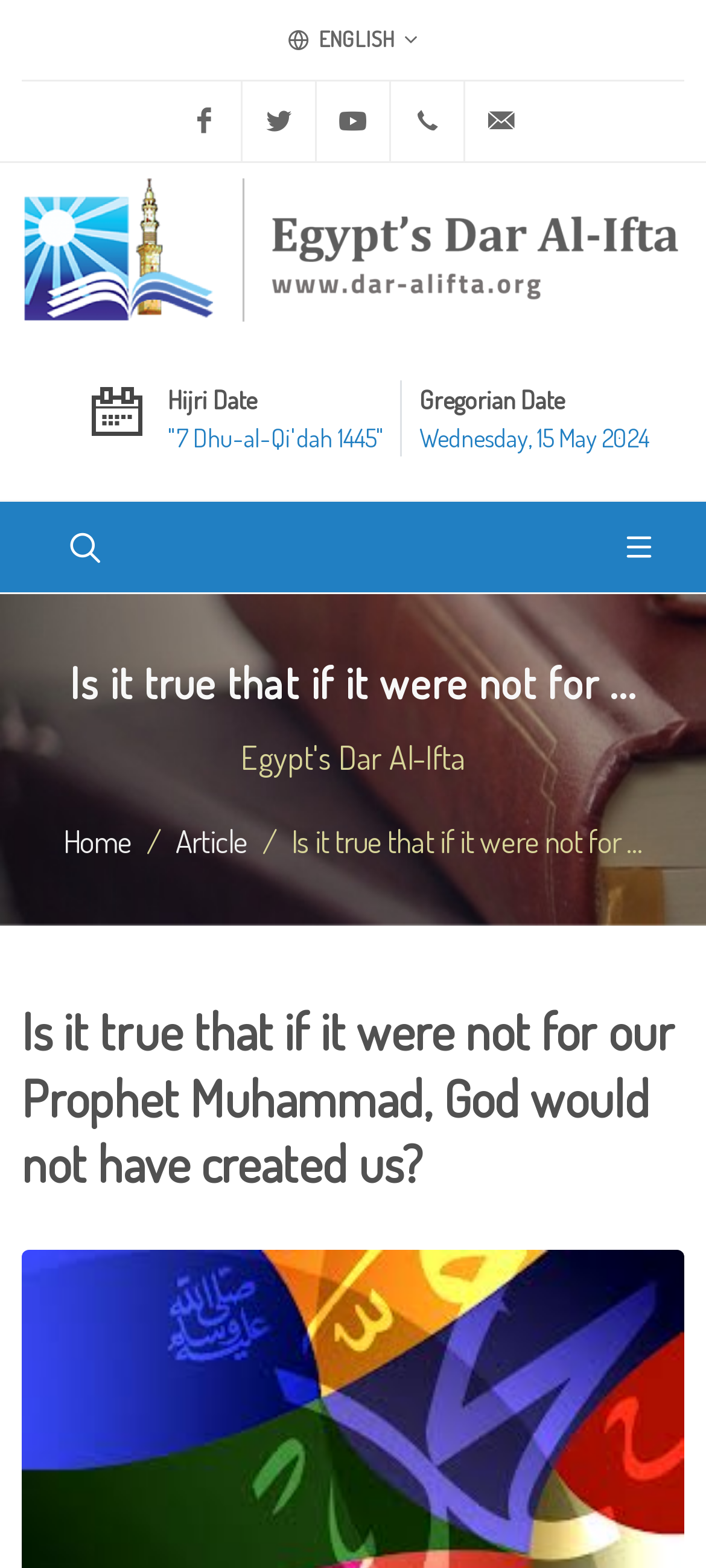Could you identify the text that serves as the heading for this webpage?

Is it true that if it were not for ...